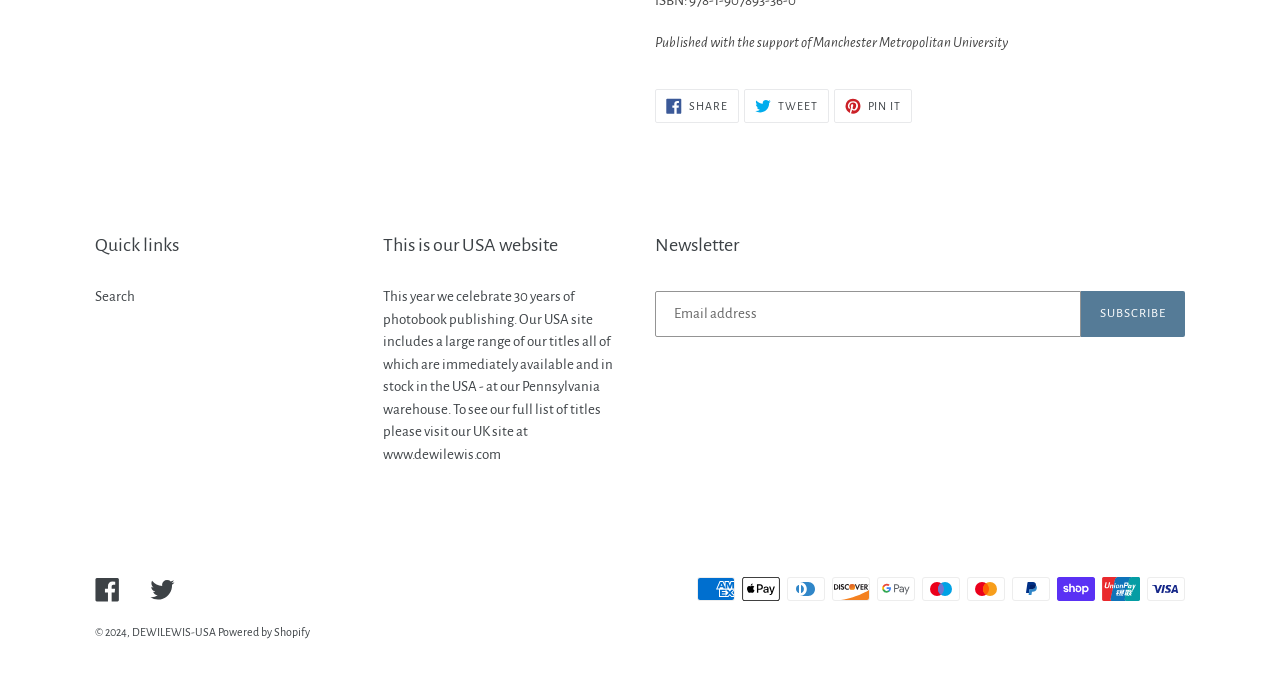Answer with a single word or phrase: 
What is the purpose of the USA website according to the text?

To provide titles available in the USA